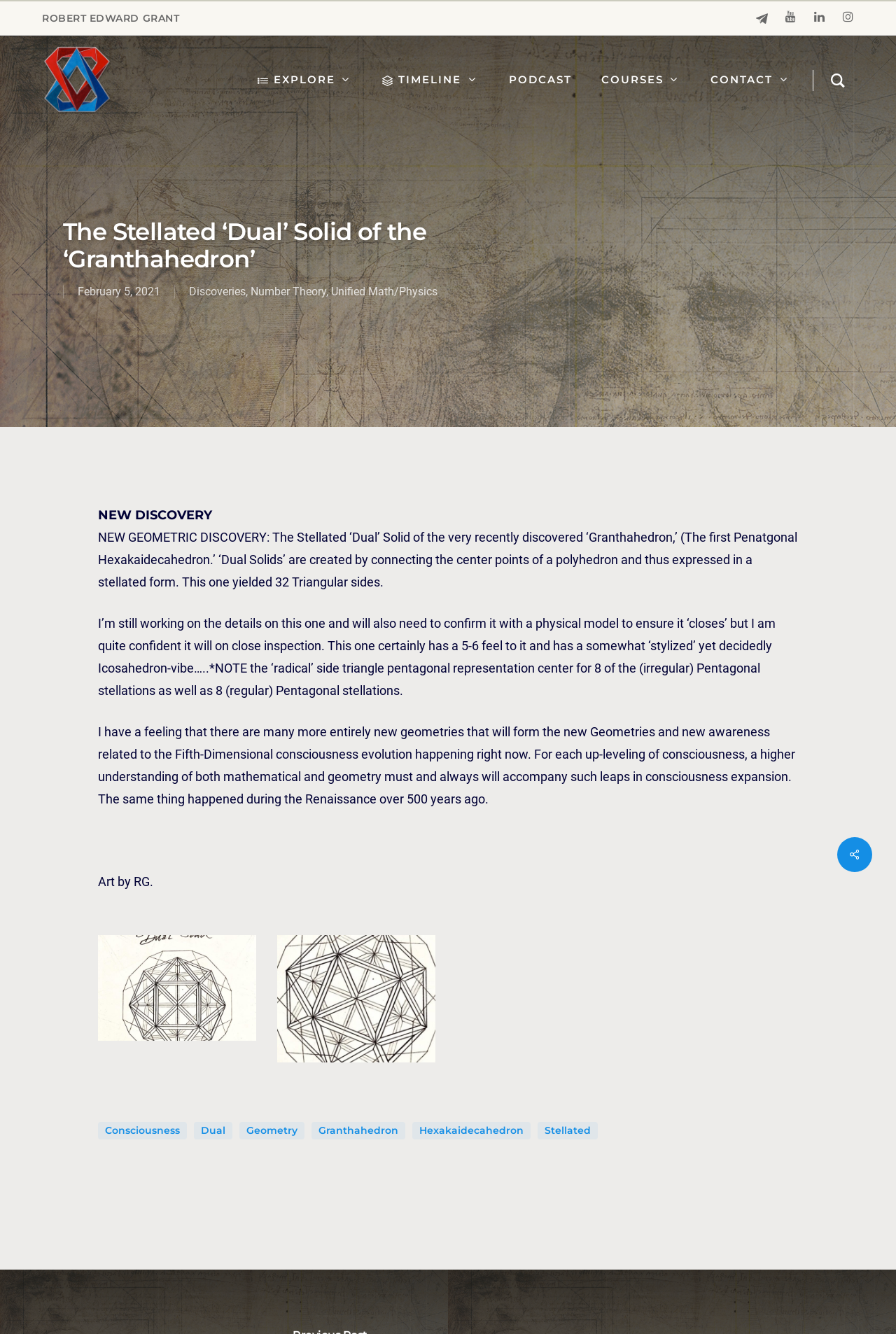Please analyze the image and provide a thorough answer to the question:
What is the name of the social media platform with a link at the top right corner of the webpage?

The link at the top right corner of the webpage has a bounding box coordinate of [0.844, 0.009, 0.857, 0.018] and is labeled as 'facebook', which suggests that it is a link to the Facebook social media platform.